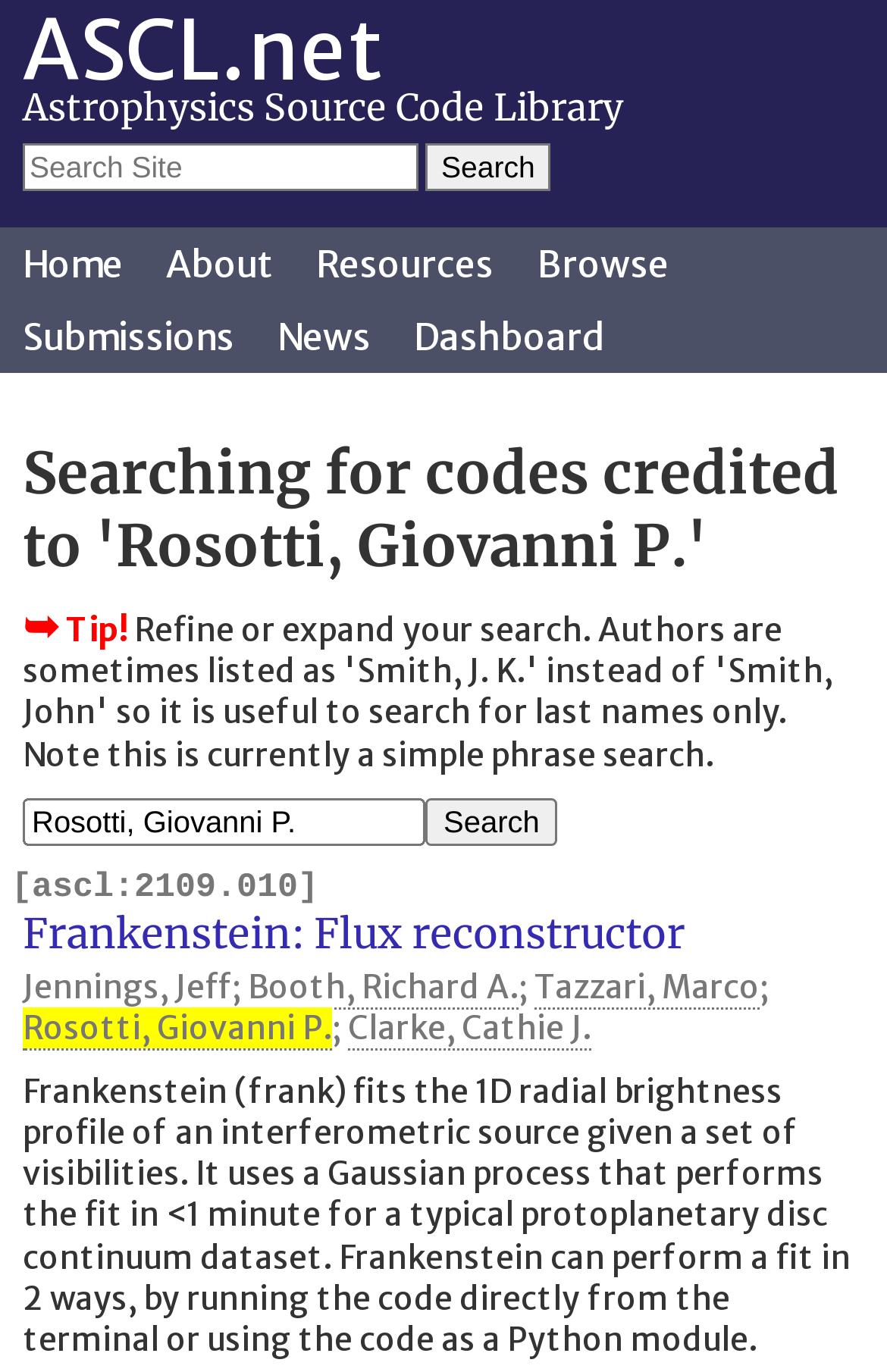What is the purpose of the code Frankenstein?
Refer to the image and give a detailed answer to the query.

I read the description of the code Frankenstein, which says it fits the 1D radial brightness profile of an interferometric source given a set of visibilities.